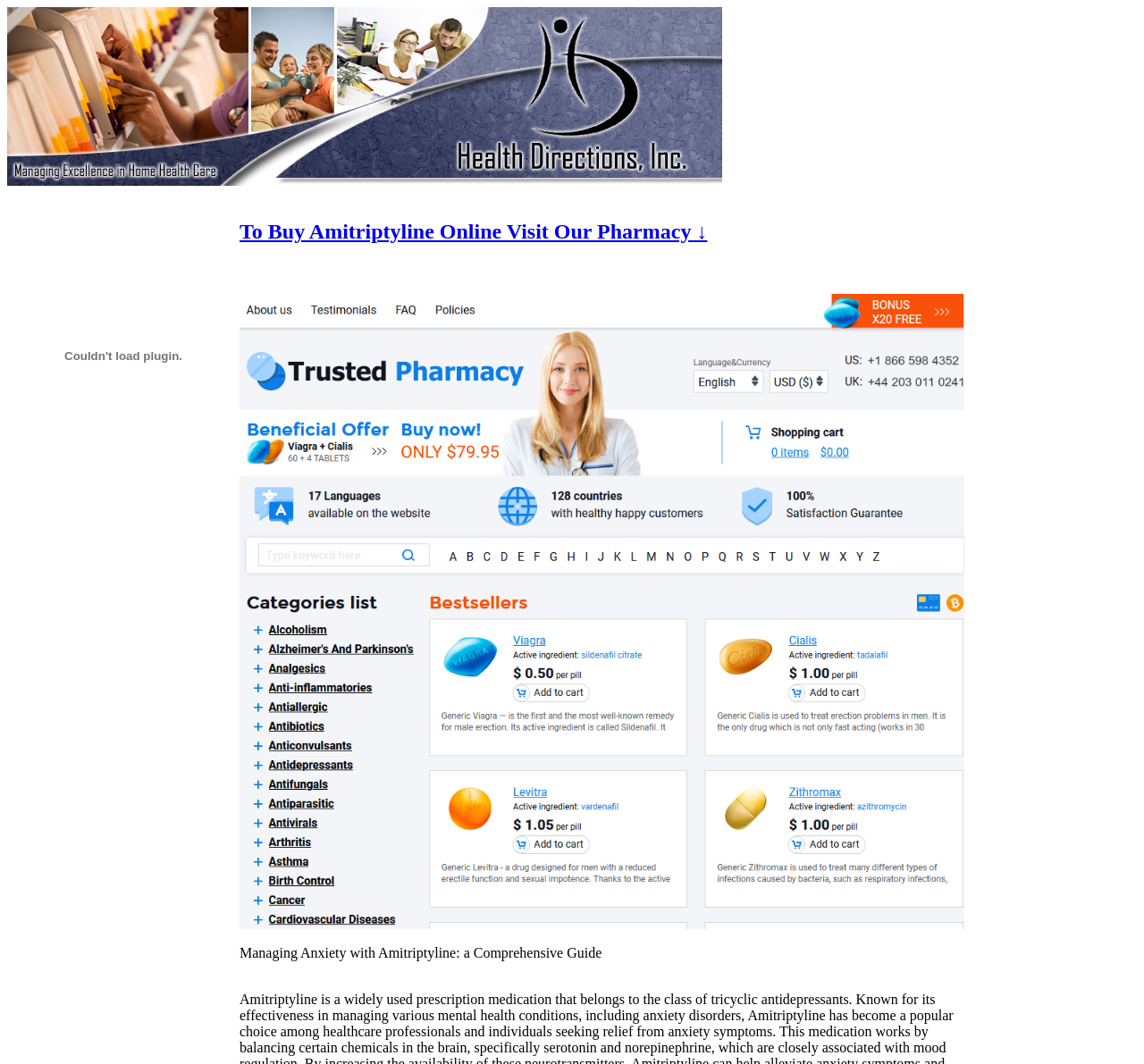What is the purpose of this website?
Please provide a single word or phrase answer based on the image.

Buy Amitriptyline Online